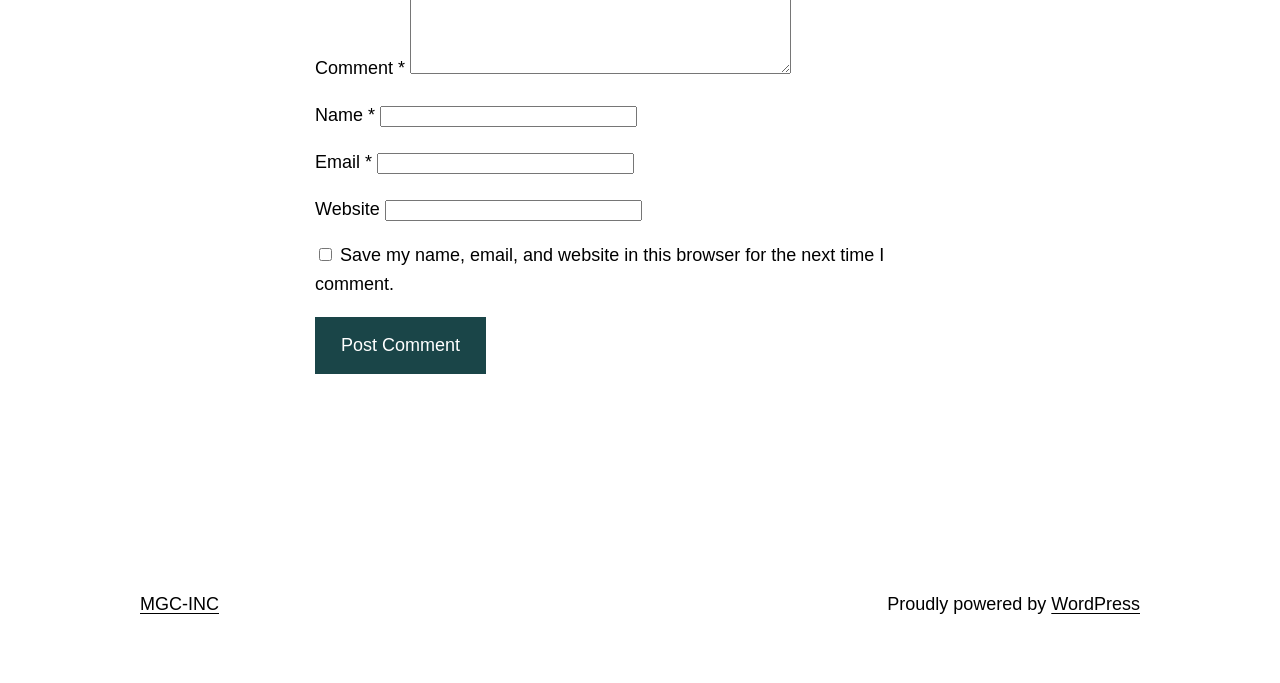Find and provide the bounding box coordinates for the UI element described with: "parent_node: Website name="url"".

[0.301, 0.292, 0.501, 0.323]